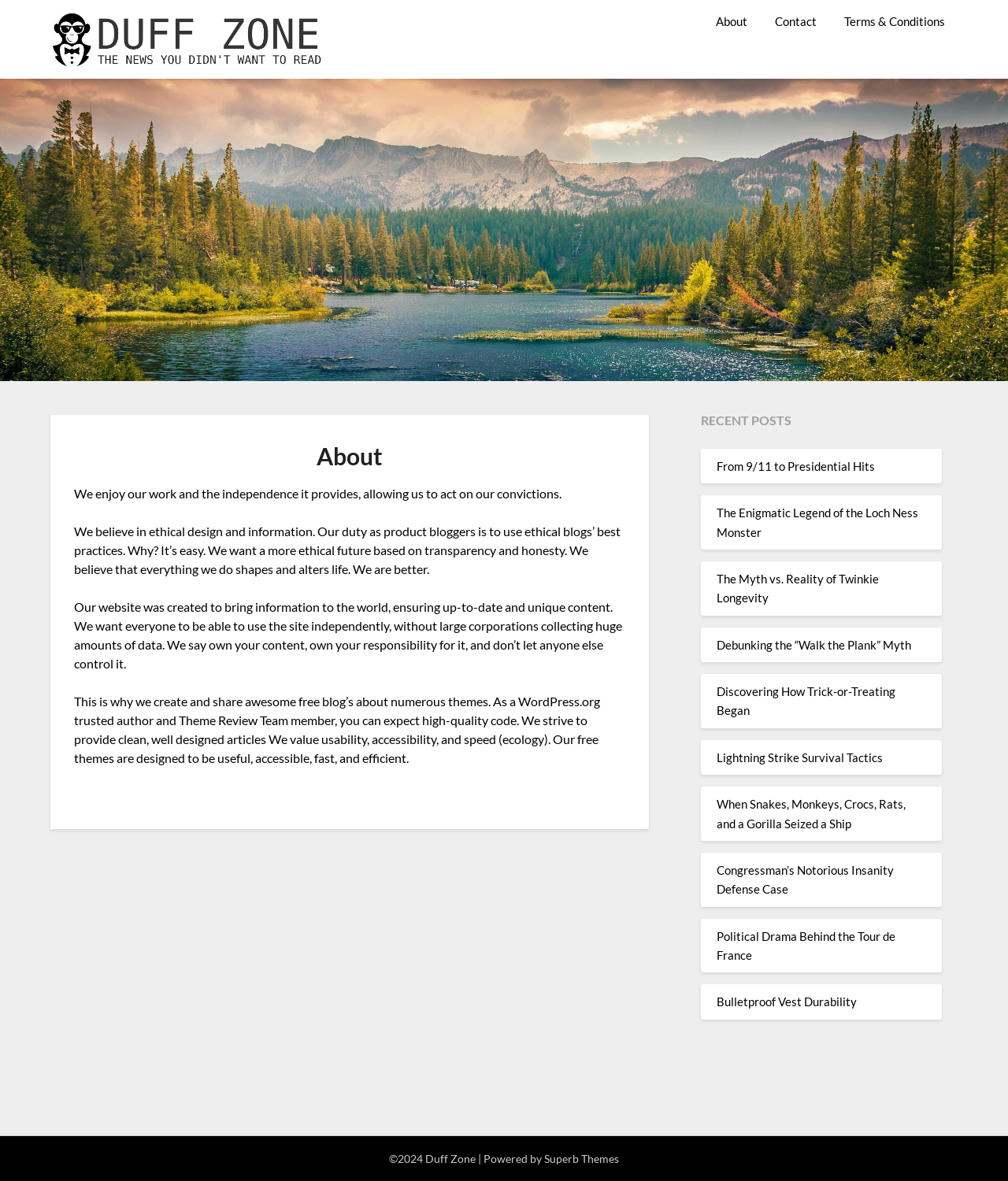Give a detailed account of the webpage's layout and content.

The webpage is about the "Duff Zone" and its mission as a product blogger. At the top left corner, there is a logo image of "Duff Zone" with a link to the homepage. Next to it, there is a navigation menu with links to "About", "Contact", and "Terms & Conditions". 

Below the navigation menu, there is a large background image of "Duff Zone" that spans the entire width of the page. 

The main content area is divided into two sections. The left section contains an article with a heading "About" and four paragraphs of text. The text describes the mission and values of "Duff Zone" as a product blogger, emphasizing the importance of ethical design, transparency, and honesty. 

The right section is a complementary area with a heading "RECENT POSTS" and a list of 10 links to recent blog posts. The posts have intriguing titles, such as "From 9/11 to Presidential Hits", "The Enigmatic Legend of the Loch Ness Monster", and "Lightning Strike Survival Tactics". 

At the bottom of the page, there is a footer area with a copyright notice "©2024 Duff Zone" and a credit line "Powered by Superb Themes".